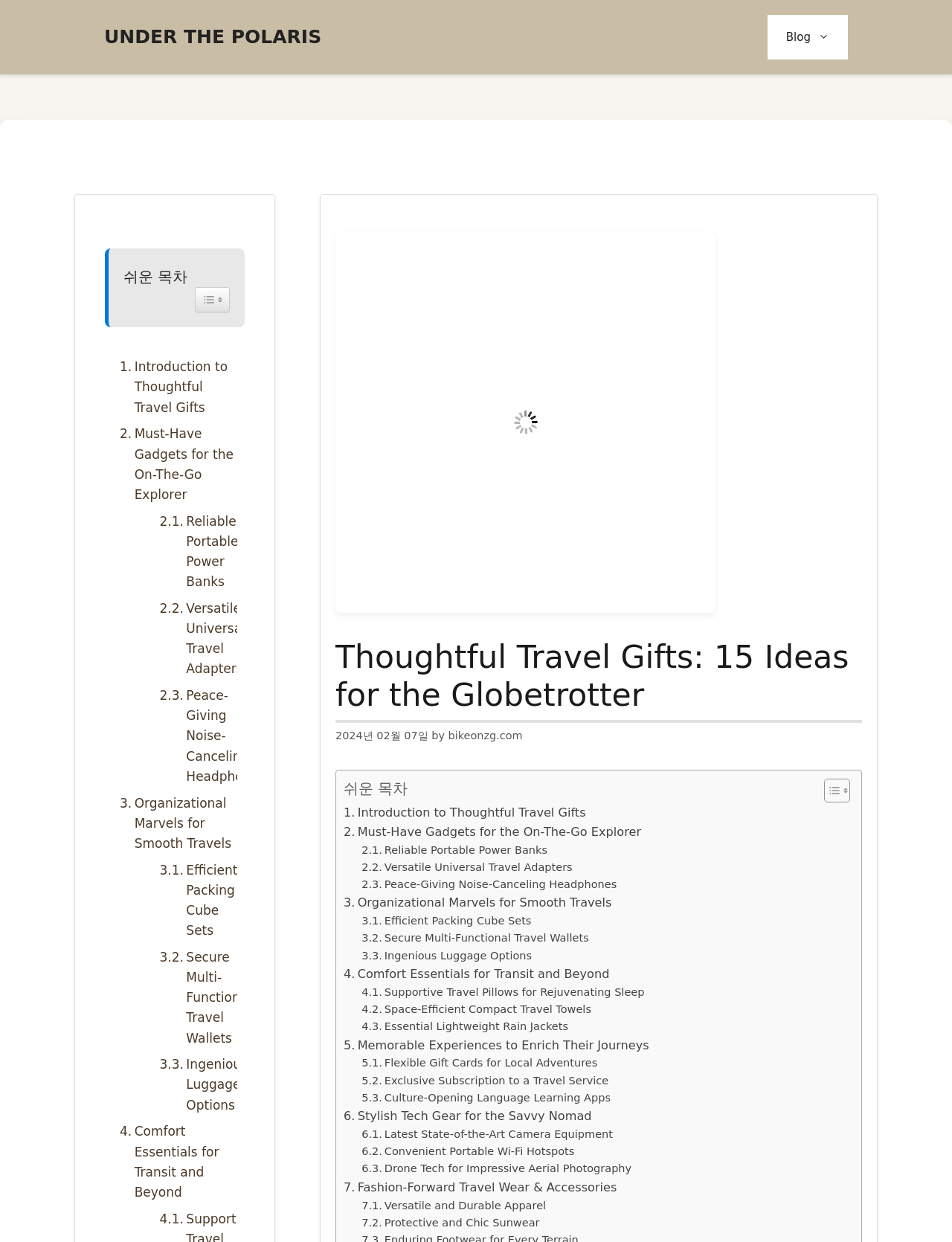Please find the bounding box coordinates of the element's region to be clicked to carry out this instruction: "Explore the must-have gadgets for the on-the-go explorer".

[0.361, 0.662, 0.673, 0.678]